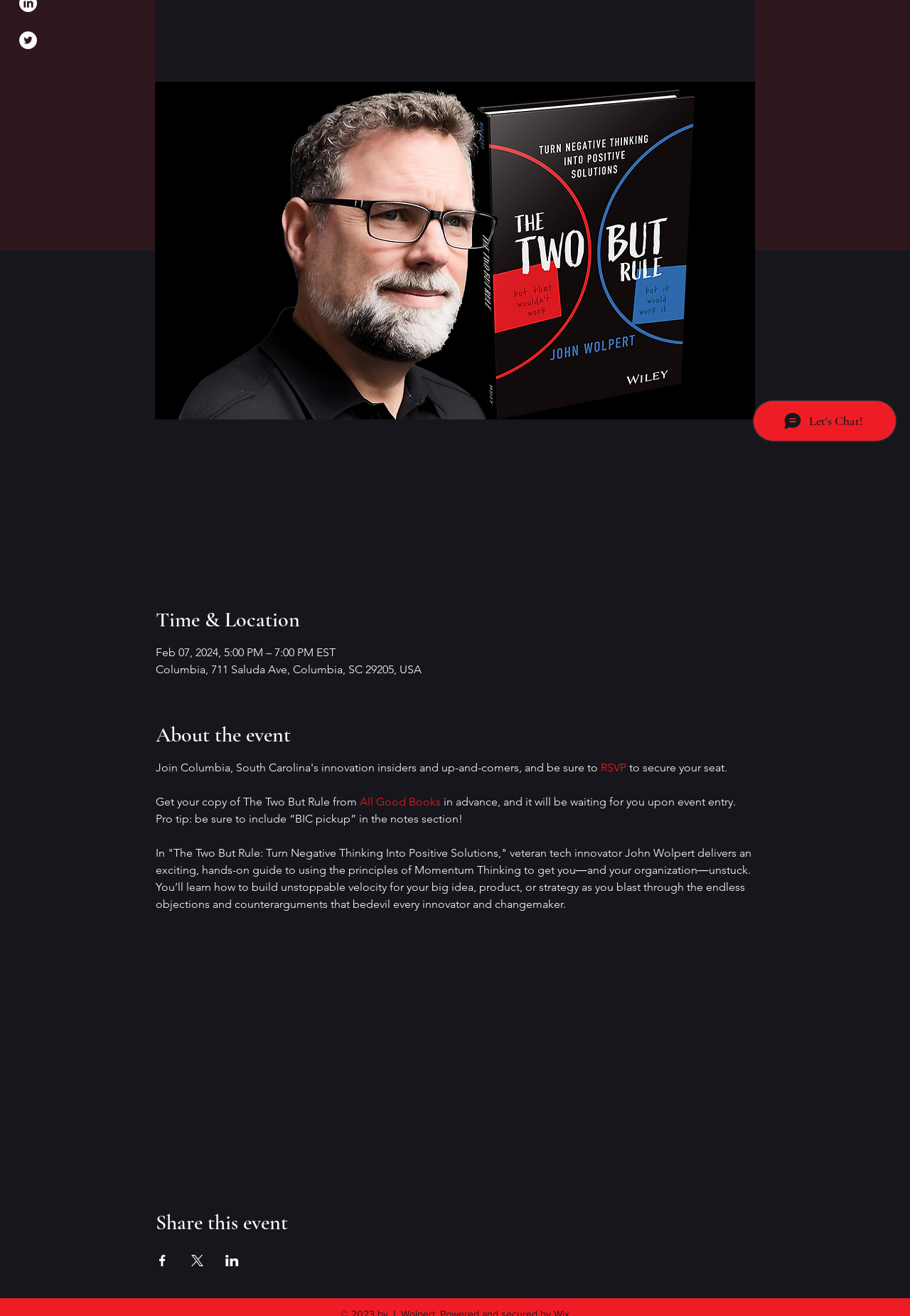Using the provided description RSVP, find the bounding box coordinates for the UI element. Provide the coordinates in (top-left x, top-left y, bottom-right x, bottom-right y) format, ensuring all values are between 0 and 1.

[0.66, 0.578, 0.688, 0.588]